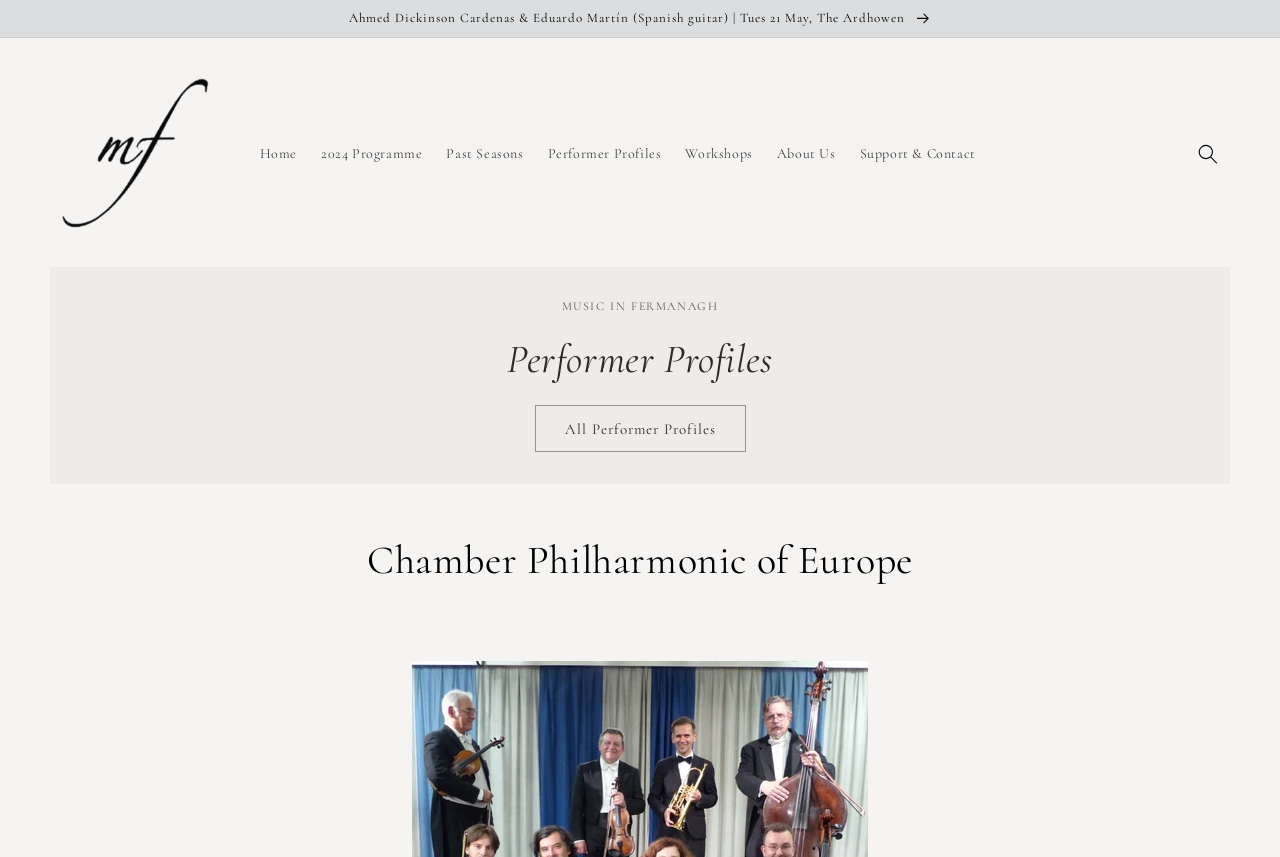Show me the bounding box coordinates of the clickable region to achieve the task as per the instruction: "View Performer Profiles".

[0.195, 0.389, 0.805, 0.45]